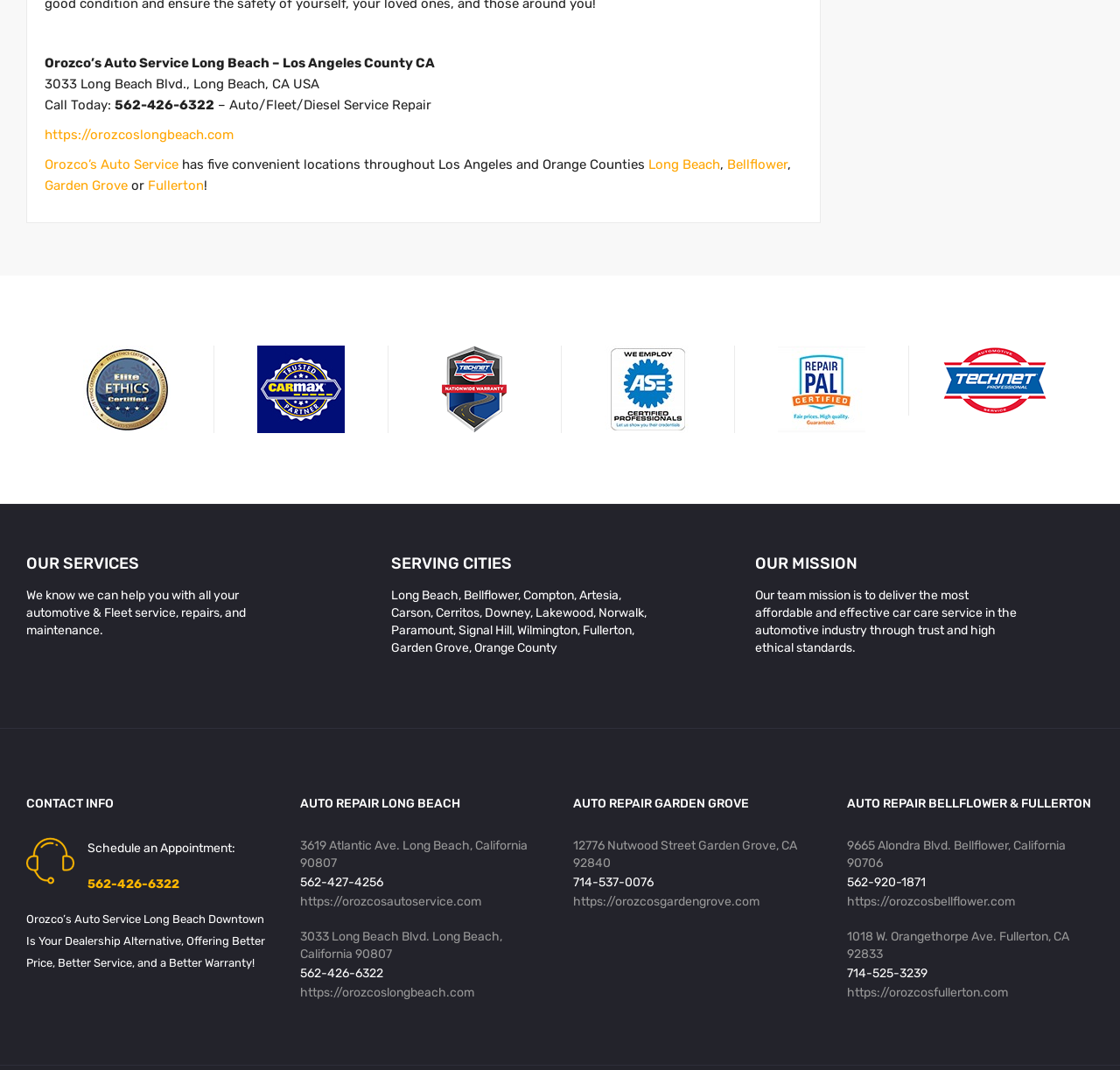What is the name of the auto service company?
Can you provide an in-depth and detailed response to the question?

The name of the auto service company can be found in the top section of the webpage, where it is written in bold font as 'Orozco’s Auto Service Long Beach – Los Angeles County CA'.